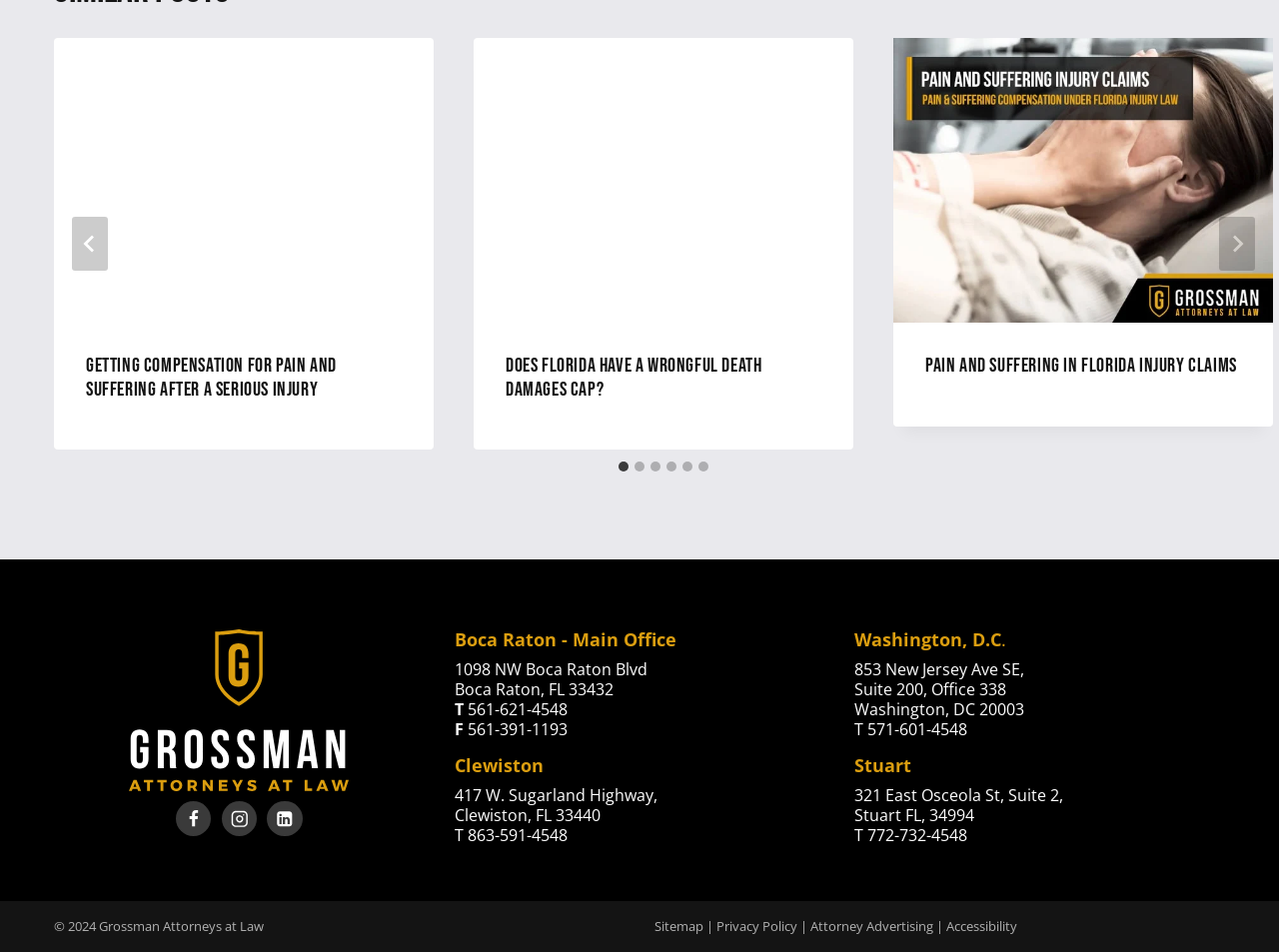Please locate the bounding box coordinates of the element that should be clicked to complete the given instruction: "View Sitemap".

[0.512, 0.964, 0.55, 0.983]